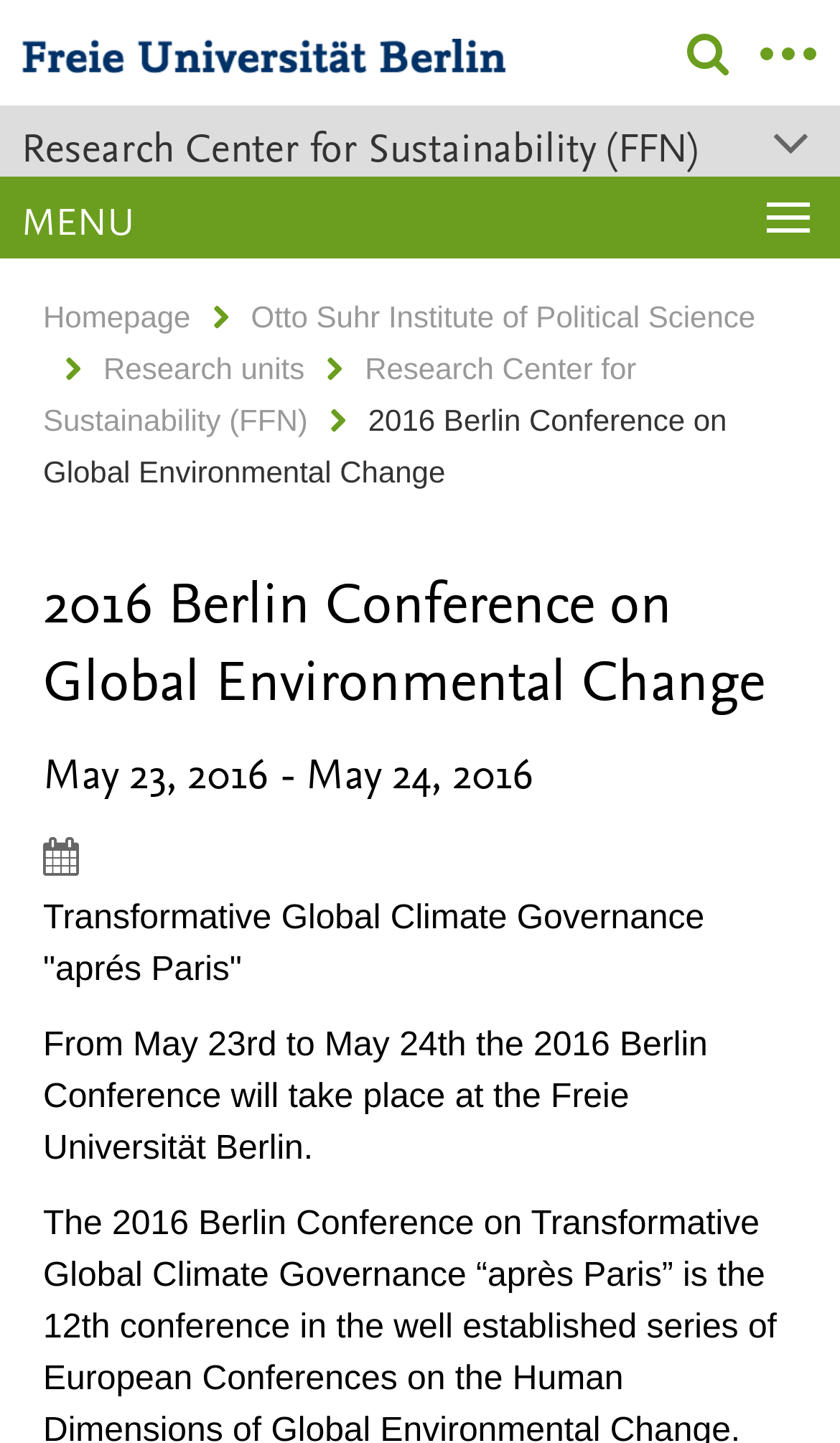Give a one-word or phrase response to the following question: Where will the 2016 Berlin Conference take place?

Freie Universität Berlin